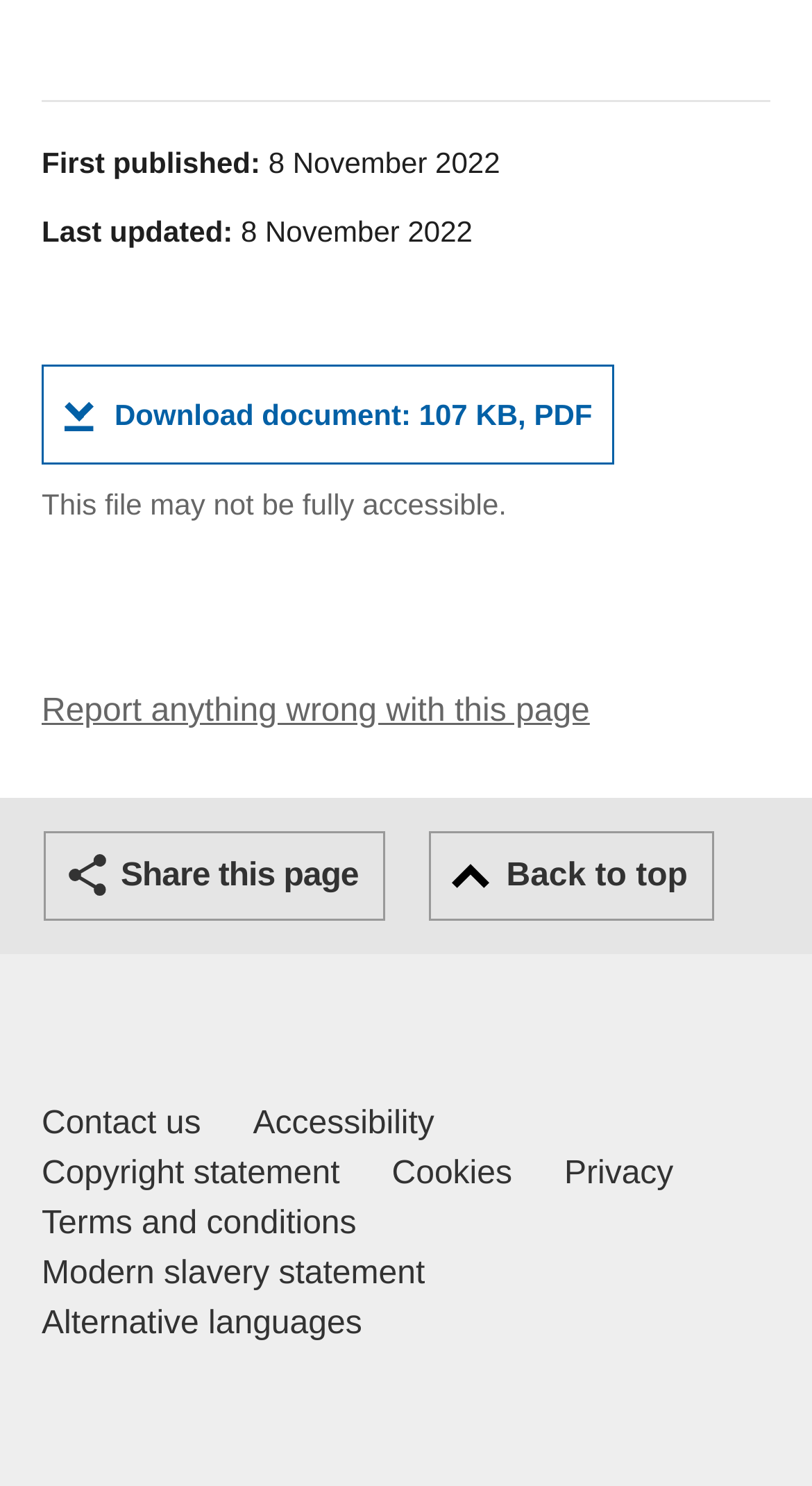What is the publication date of the document?
Use the image to give a comprehensive and detailed response to the question.

The publication date can be found in the static text element '8 November 2022' which is located next to the static text element 'First published:'.